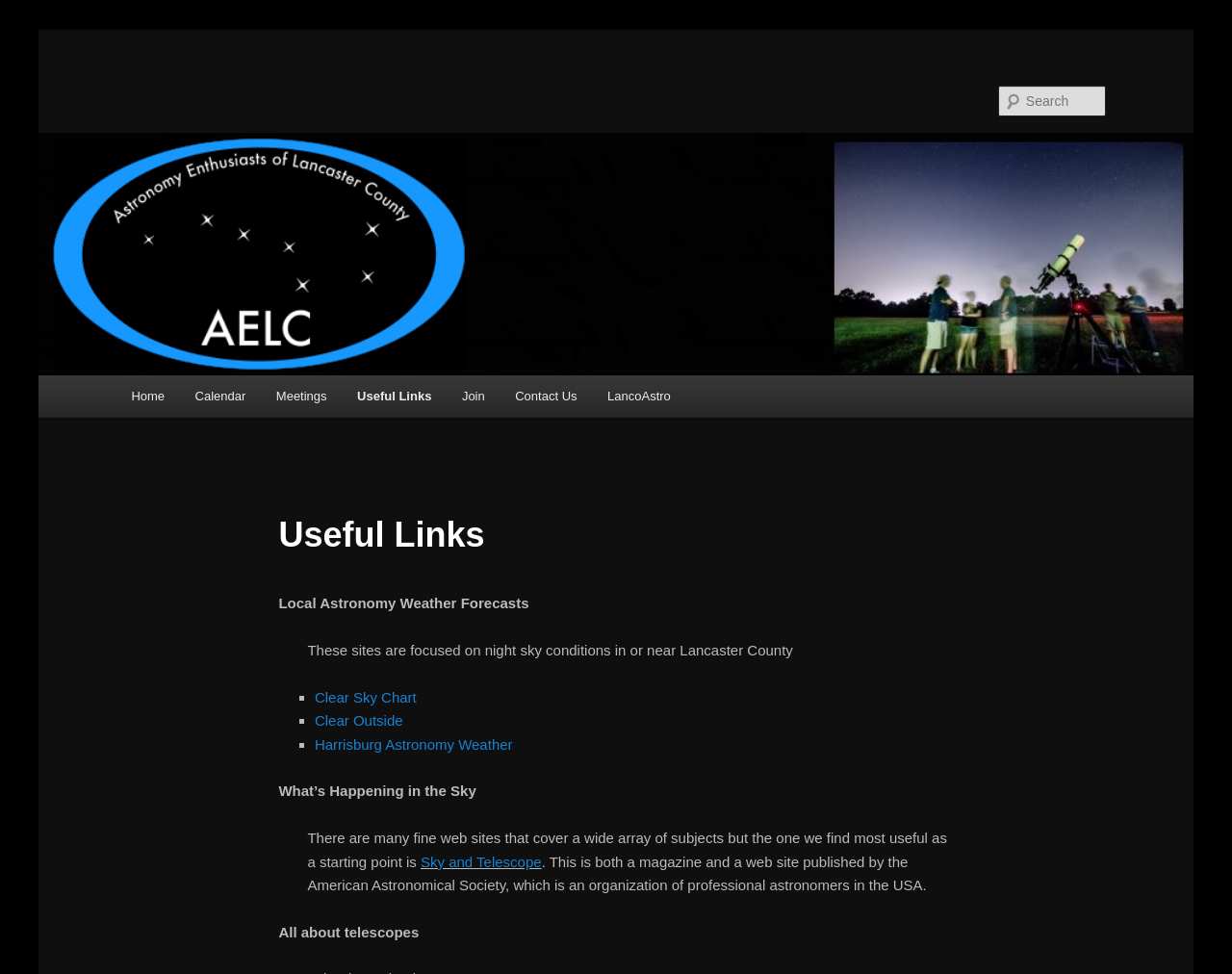Answer succinctly with a single word or phrase:
What is the topic of the 'Local Astronomy Weather Forecasts' section?

Weather forecasts